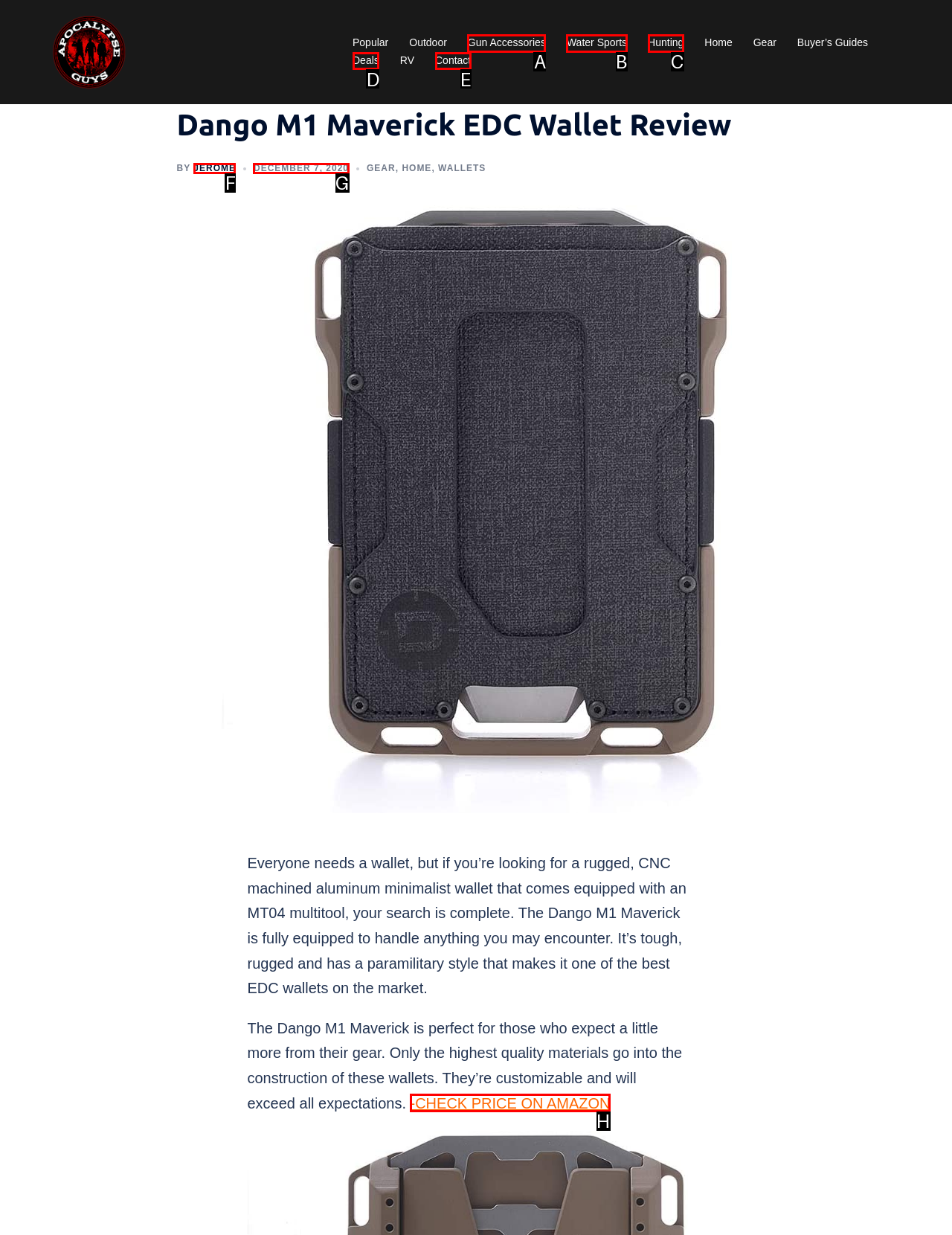Point out which UI element to click to complete this task: Check the price of the Dango M1 Maverick on Amazon
Answer with the letter corresponding to the right option from the available choices.

H